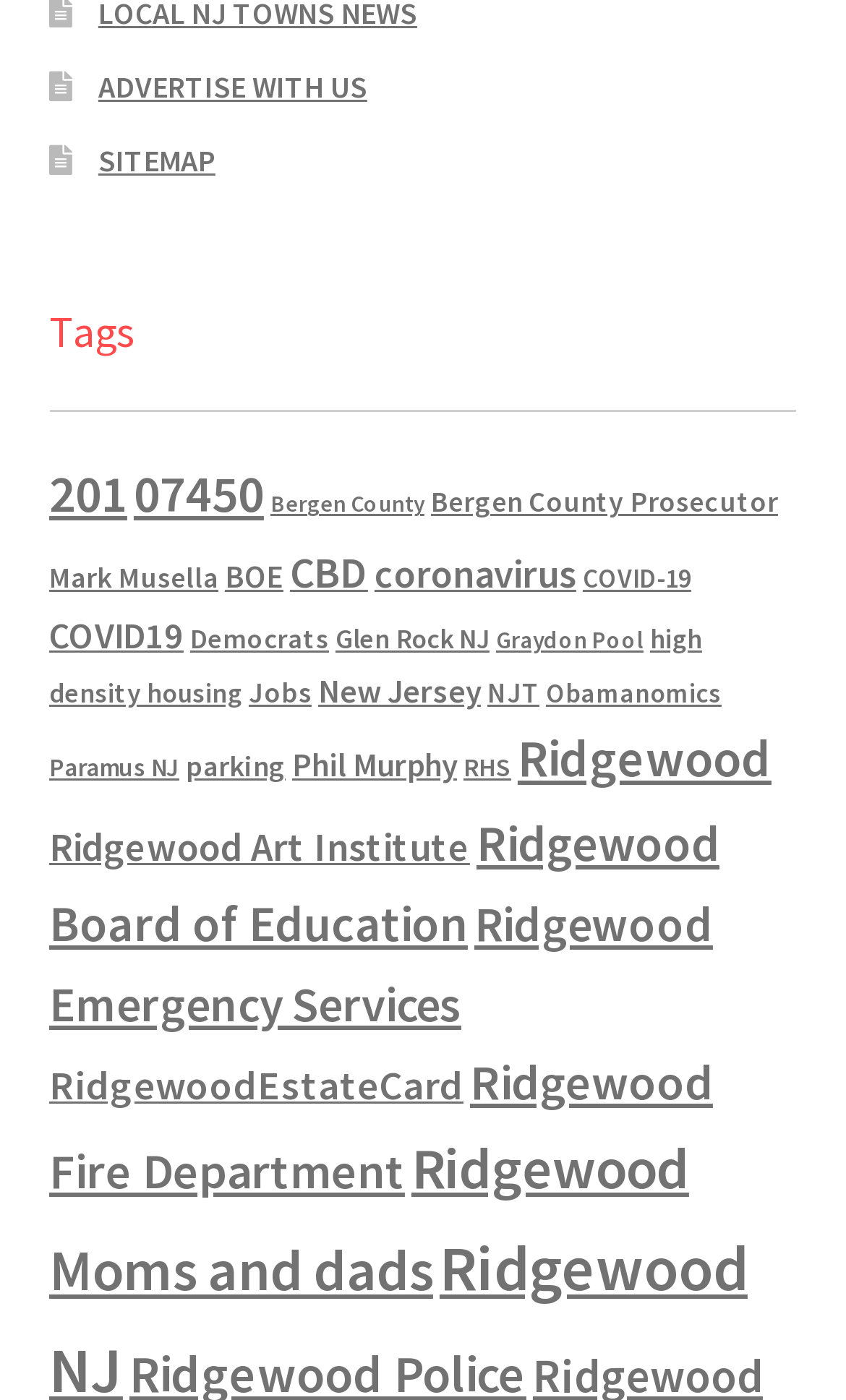What is the main topic of this webpage?
Using the image, respond with a single word or phrase.

Ridgewood